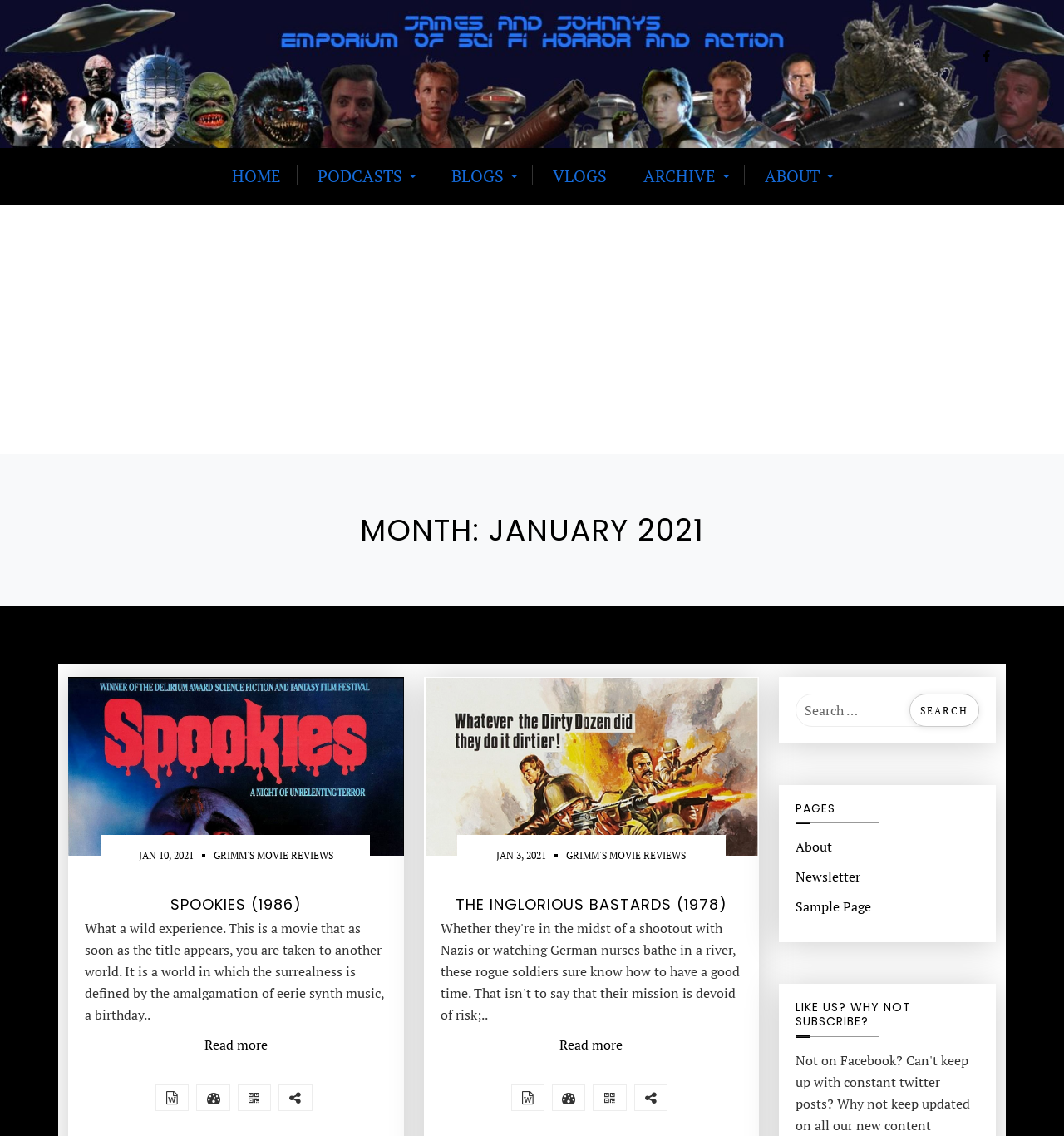Please identify the bounding box coordinates of the element that needs to be clicked to execute the following command: "Search for something". Provide the bounding box using four float numbers between 0 and 1, formatted as [left, top, right, bottom].

[0.748, 0.61, 0.92, 0.64]